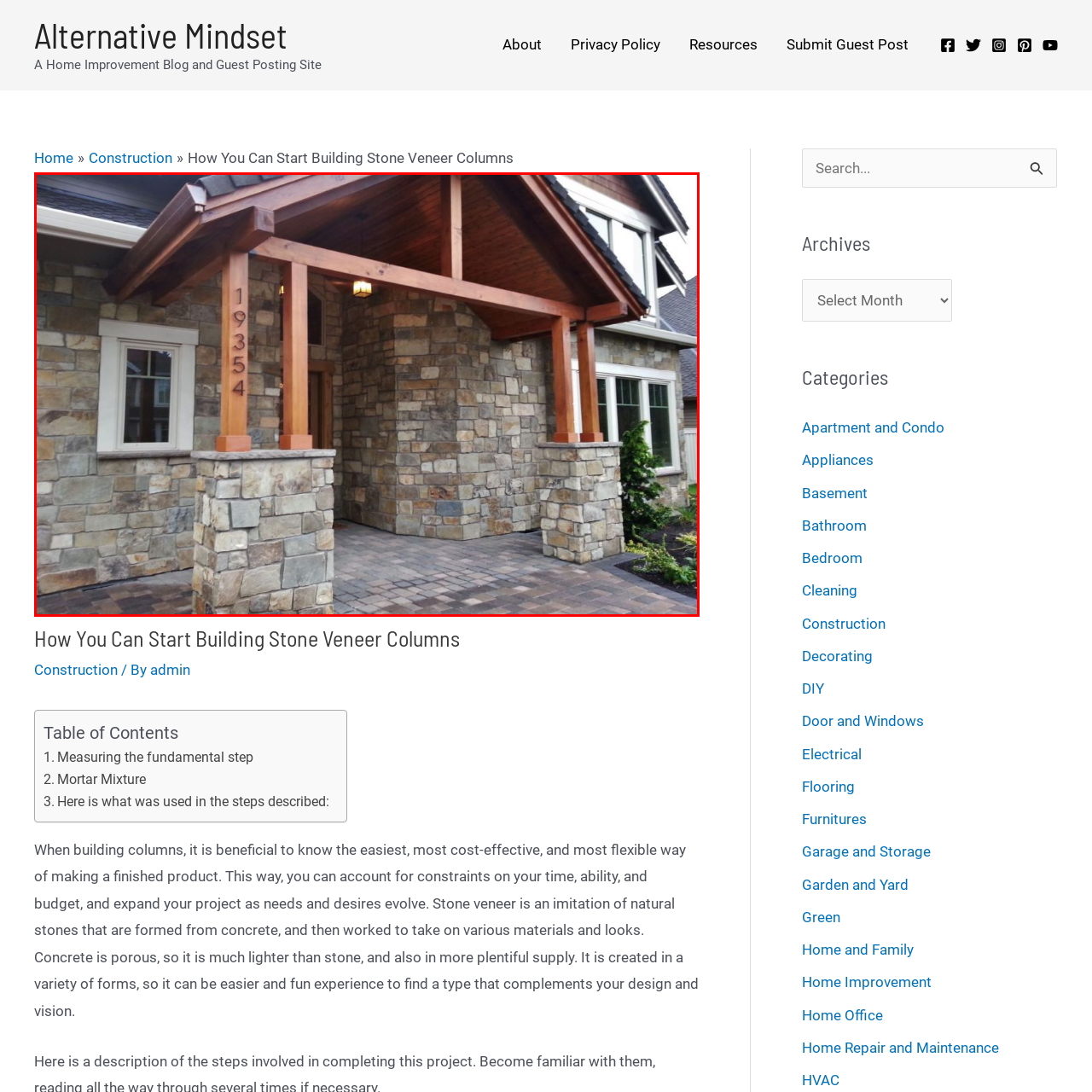Focus on the image within the purple boundary, What is displayed on one of the columns? 
Answer briefly using one word or phrase.

House number